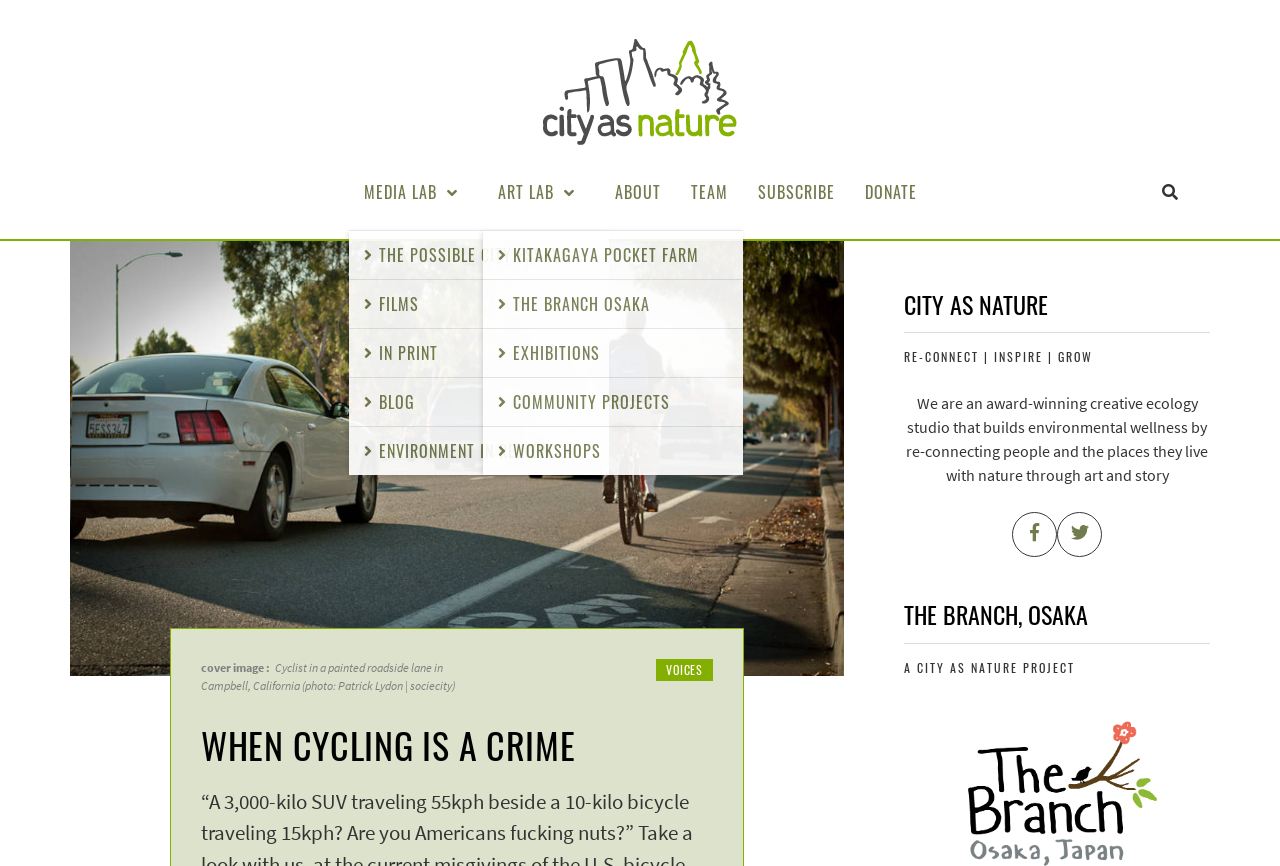How many social media links are there?
From the screenshot, supply a one-word or short-phrase answer.

2